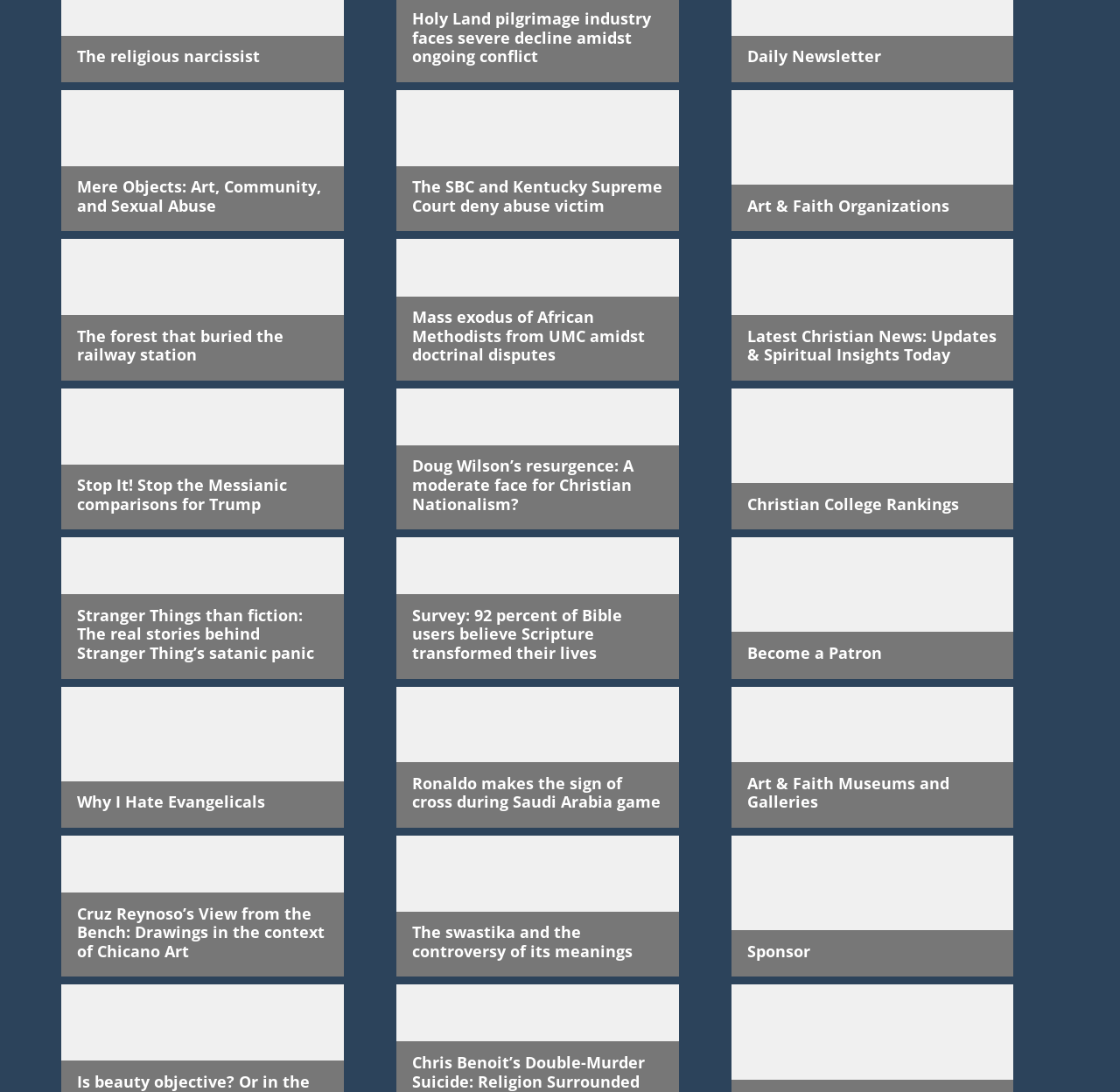Determine the bounding box coordinates for the area that needs to be clicked to fulfill this task: "Read the article about Mere Objects: Art, Community, and Sexual Abuse". The coordinates must be given as four float numbers between 0 and 1, i.e., [left, top, right, bottom].

[0.069, 0.163, 0.293, 0.197]